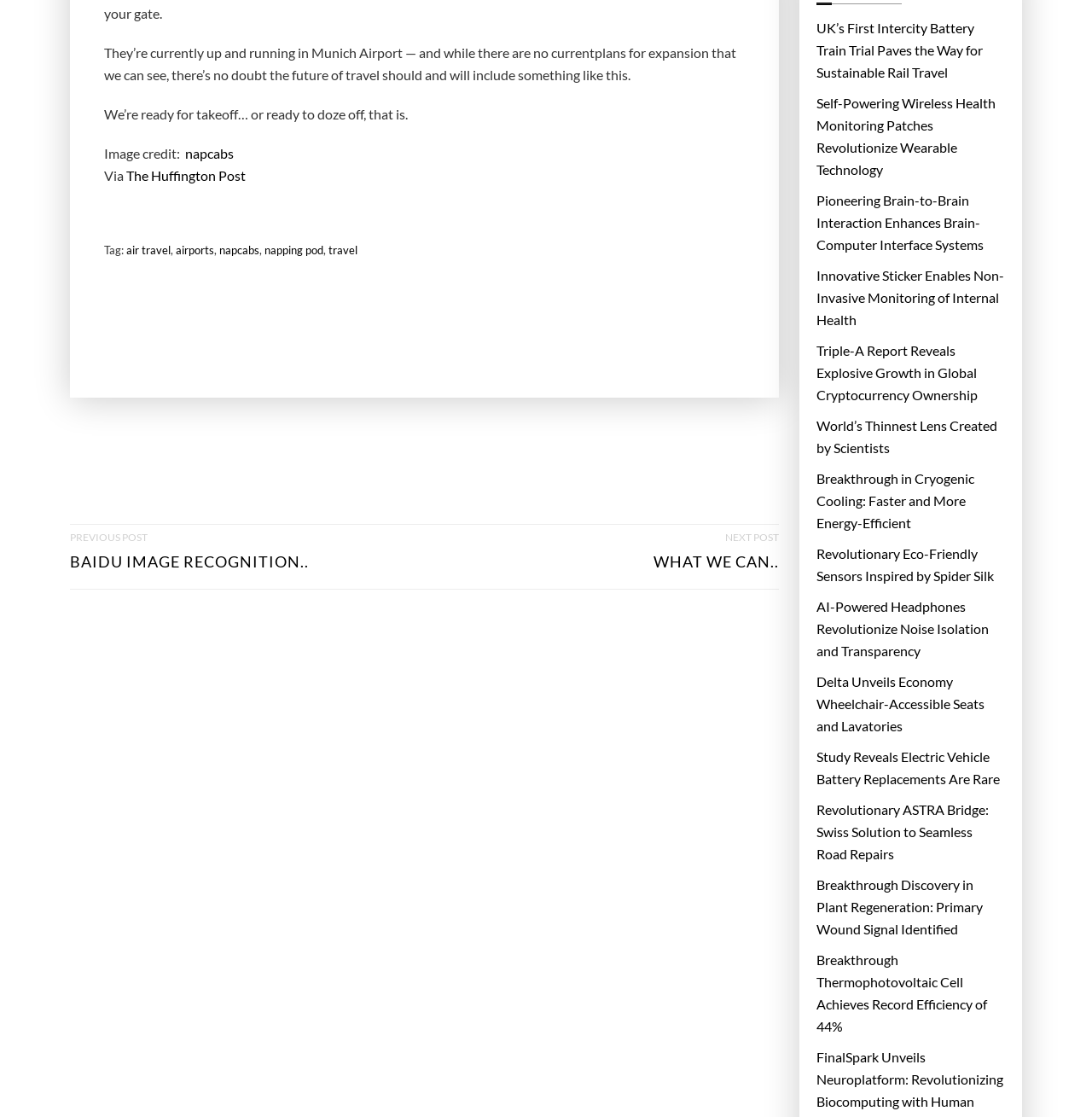What is the theme of the webpage?
Ensure your answer is thorough and detailed.

The webpage features various links and articles about innovative technologies and discoveries, such as battery trains, brain-to-brain interaction, and cryogenic cooling, indicating that the theme of the webpage is focused on showcasing cutting-edge technology and scientific advancements.